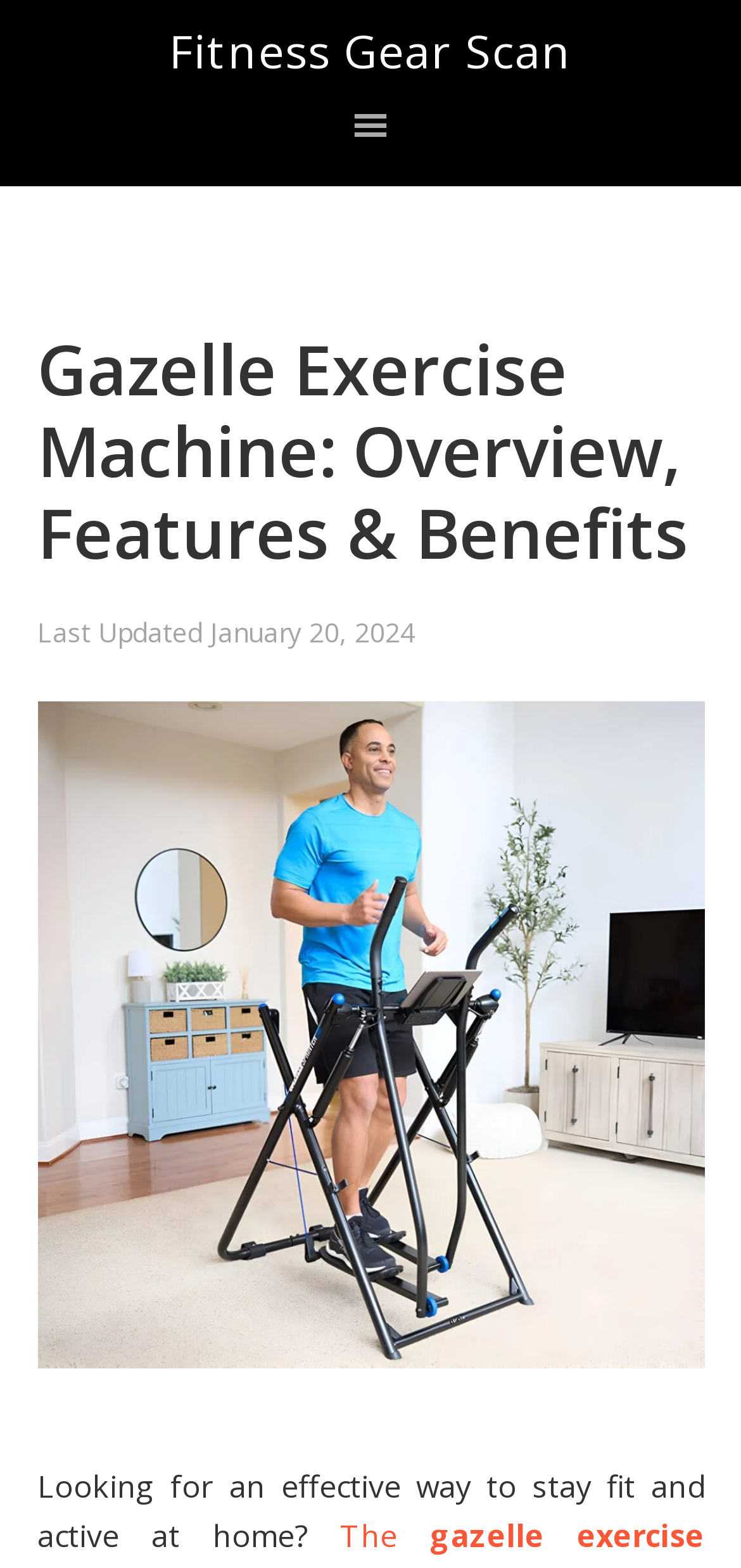Given the description "alt="Gazelle Exercise Machine Sprinter"", provide the bounding box coordinates of the corresponding UI element.

[0.05, 0.866, 0.95, 0.893]